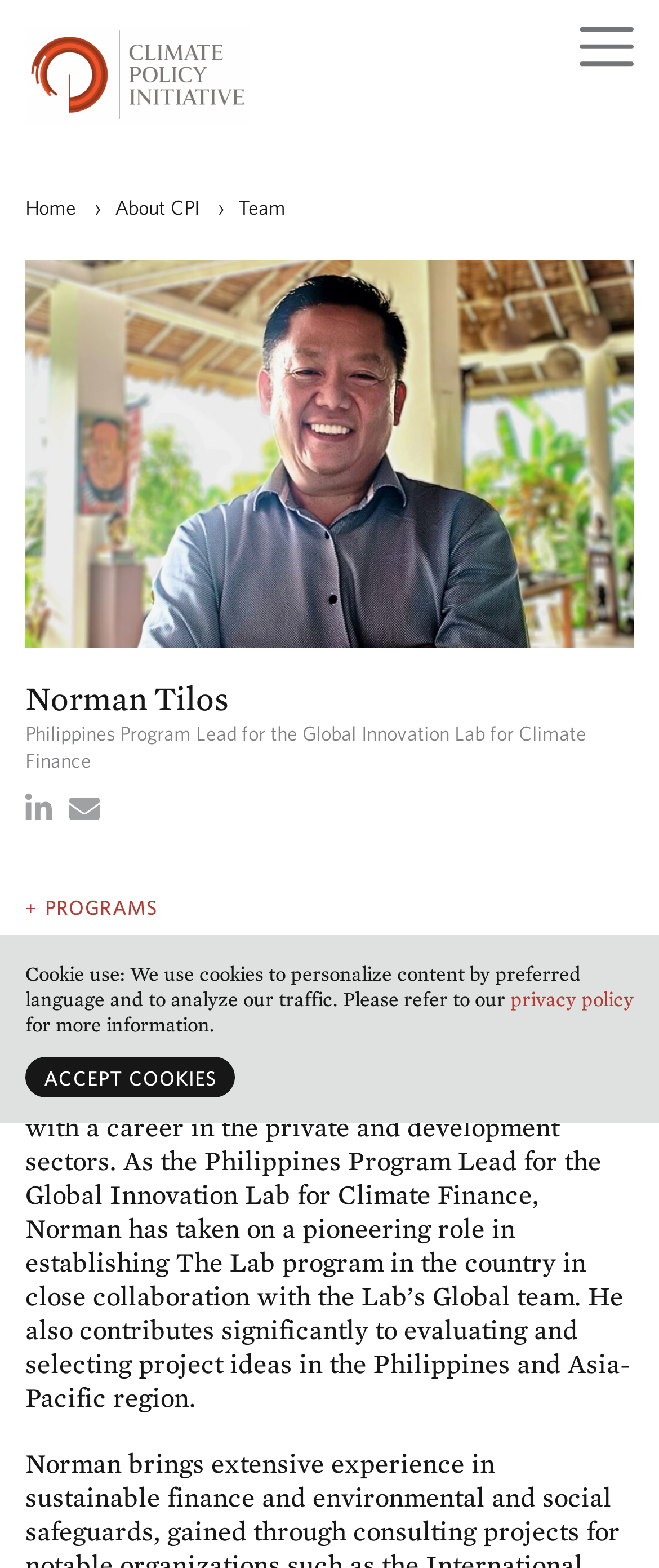Locate the bounding box of the UI element with the following description: "alt="CPI"".

[0.038, 0.017, 0.379, 0.038]